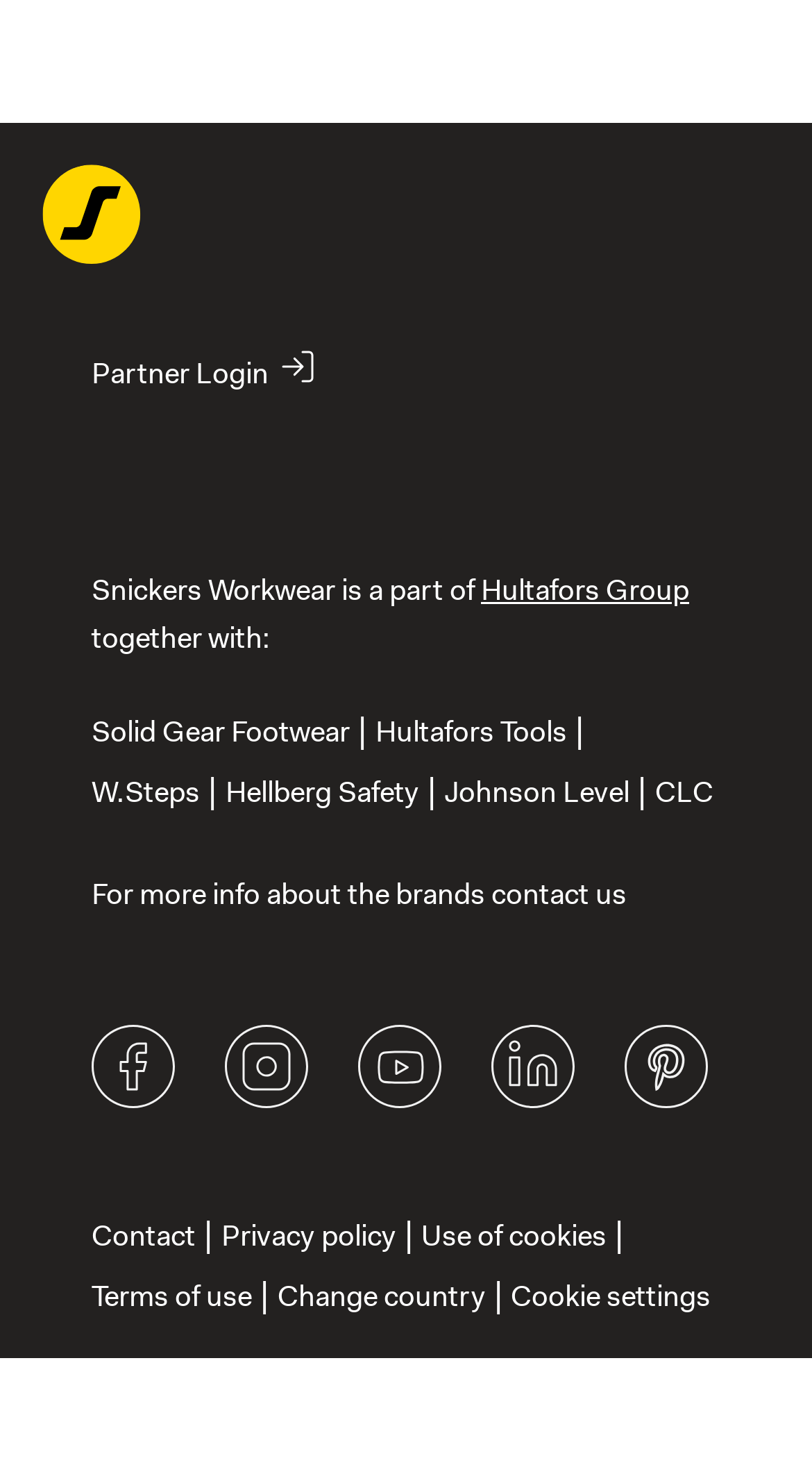Determine the bounding box coordinates of the clickable area required to perform the following instruction: "Click on Partner Login". The coordinates should be represented as four float numbers between 0 and 1: [left, top, right, bottom].

[0.113, 0.239, 0.387, 0.265]